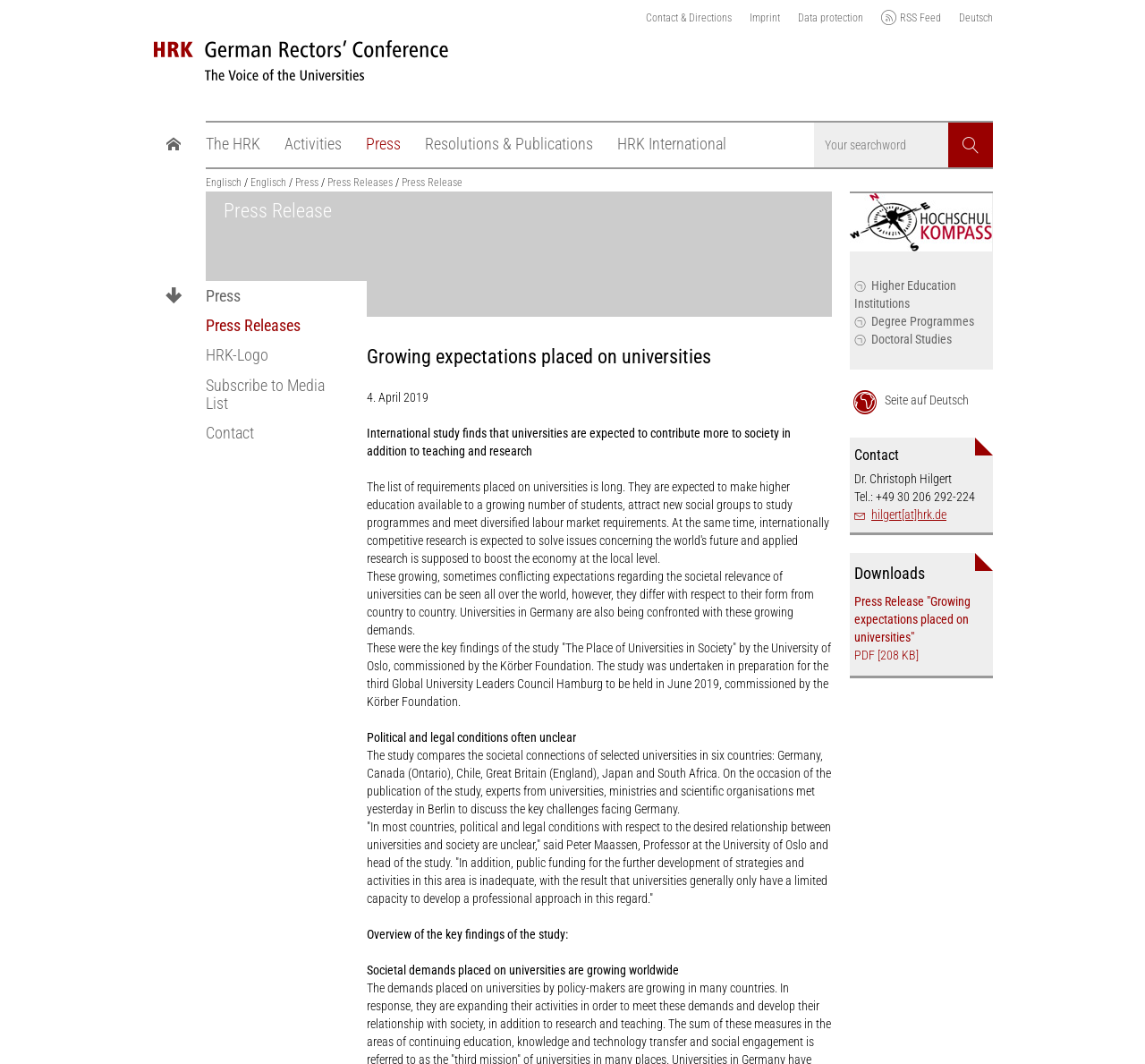Analyze the image and give a detailed response to the question:
What is the date of the press release?

I found the answer by looking at the static text on the webpage, which mentions '4. April 2019'.